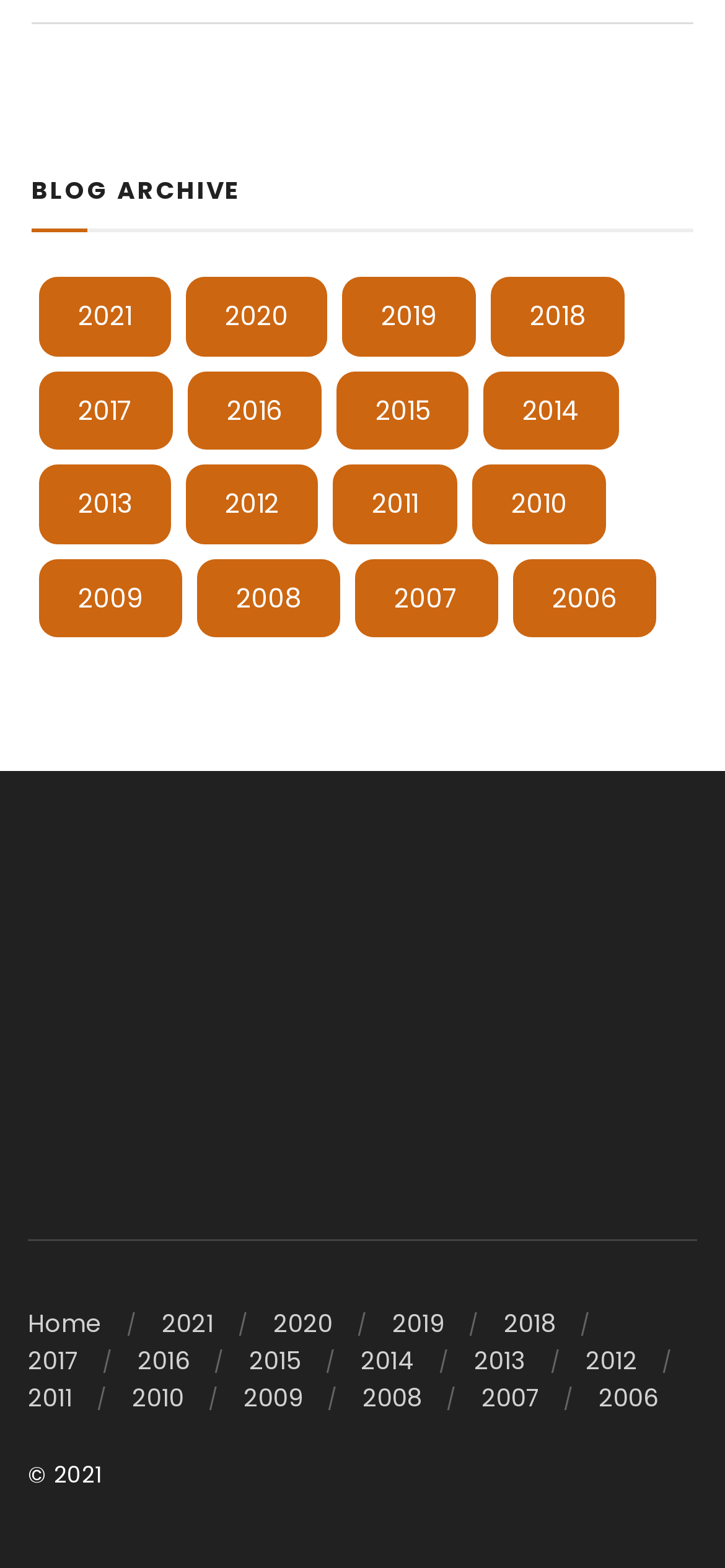Determine the bounding box coordinates for the region that must be clicked to execute the following instruction: "View blog archive for 2010".

[0.651, 0.296, 0.836, 0.347]